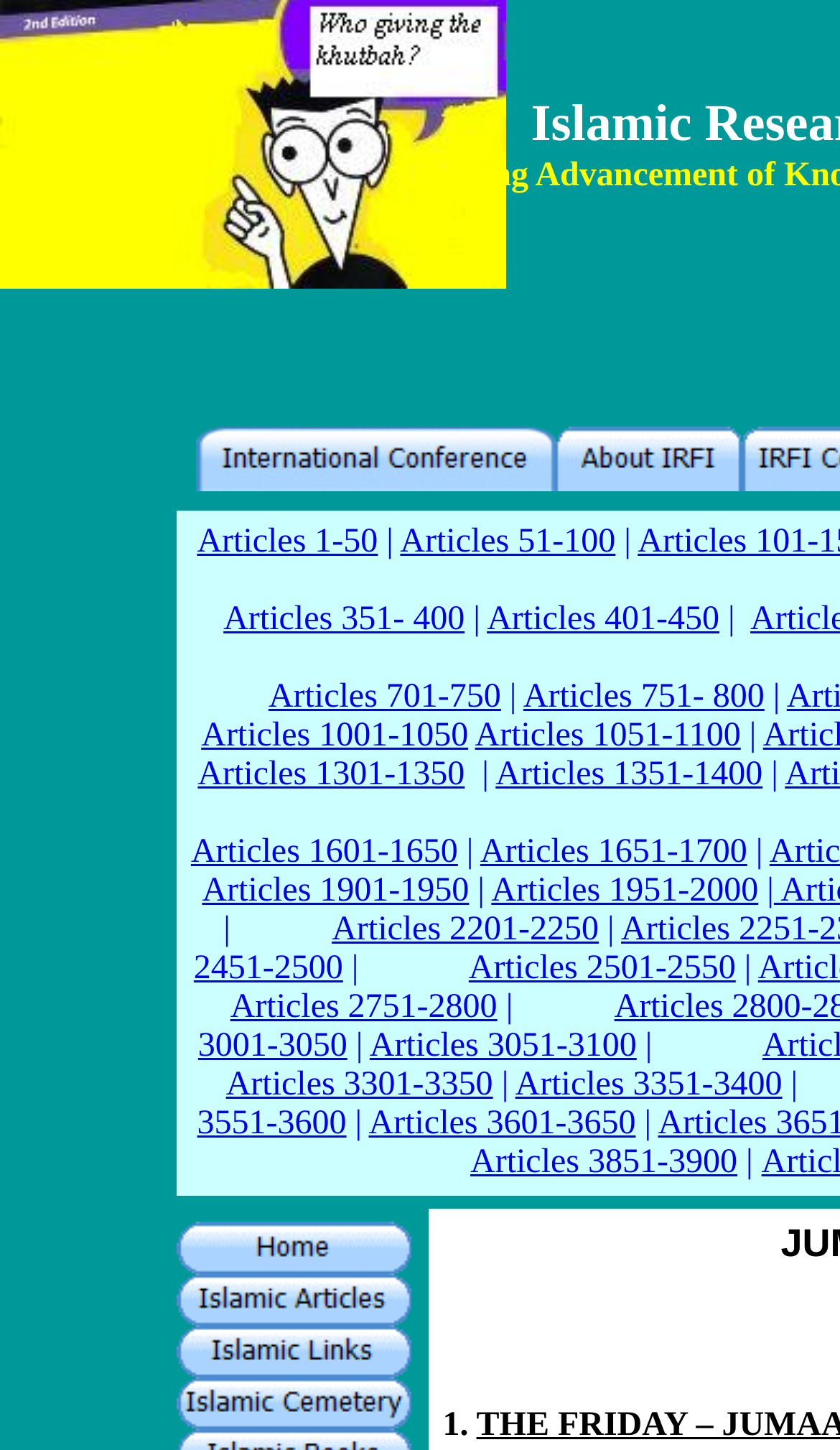Determine the bounding box coordinates of the region that needs to be clicked to achieve the task: "Toggle Contrast".

None